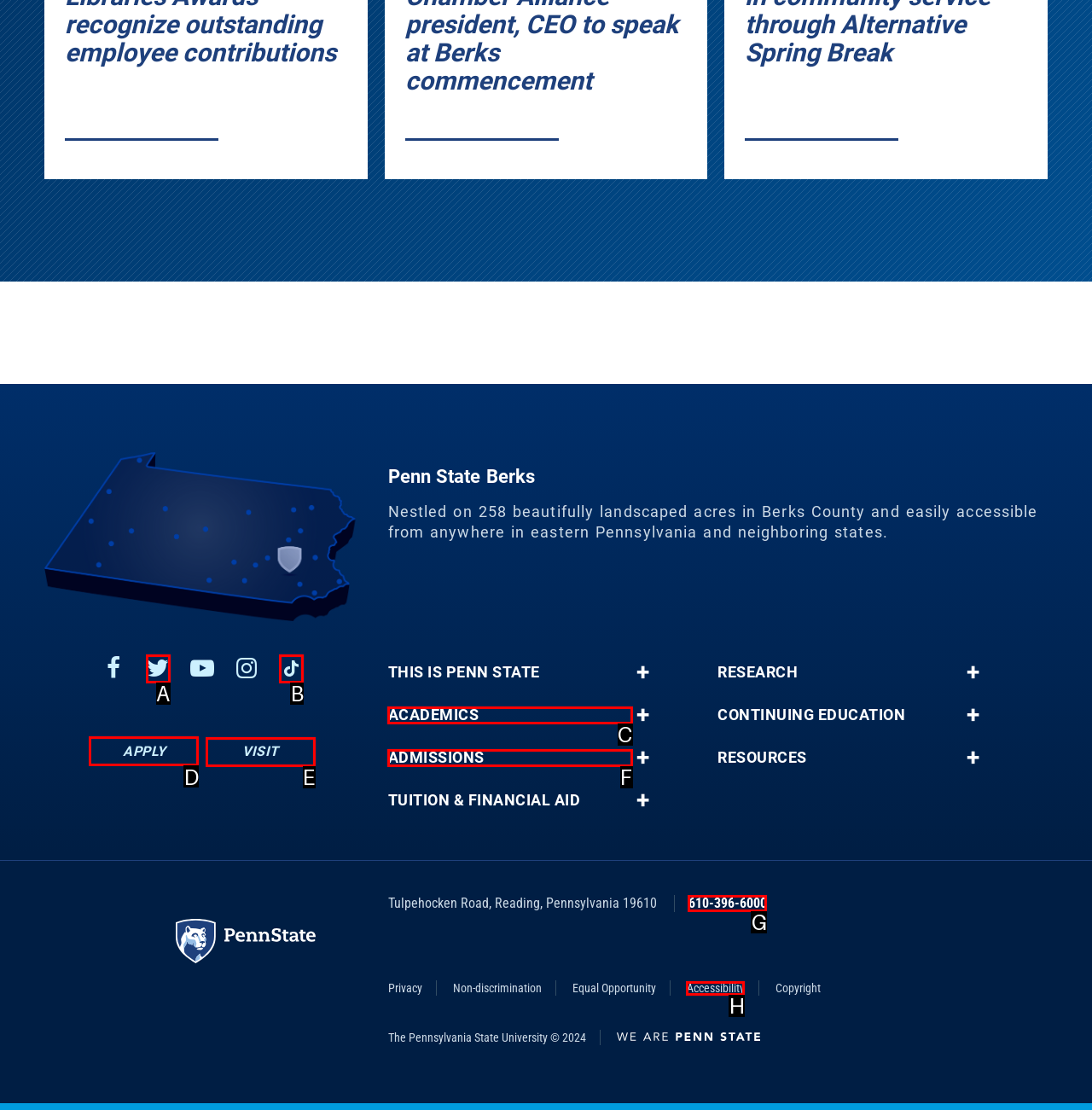Pick the HTML element that should be clicked to execute the task: Click on APPLY
Respond with the letter corresponding to the correct choice.

D